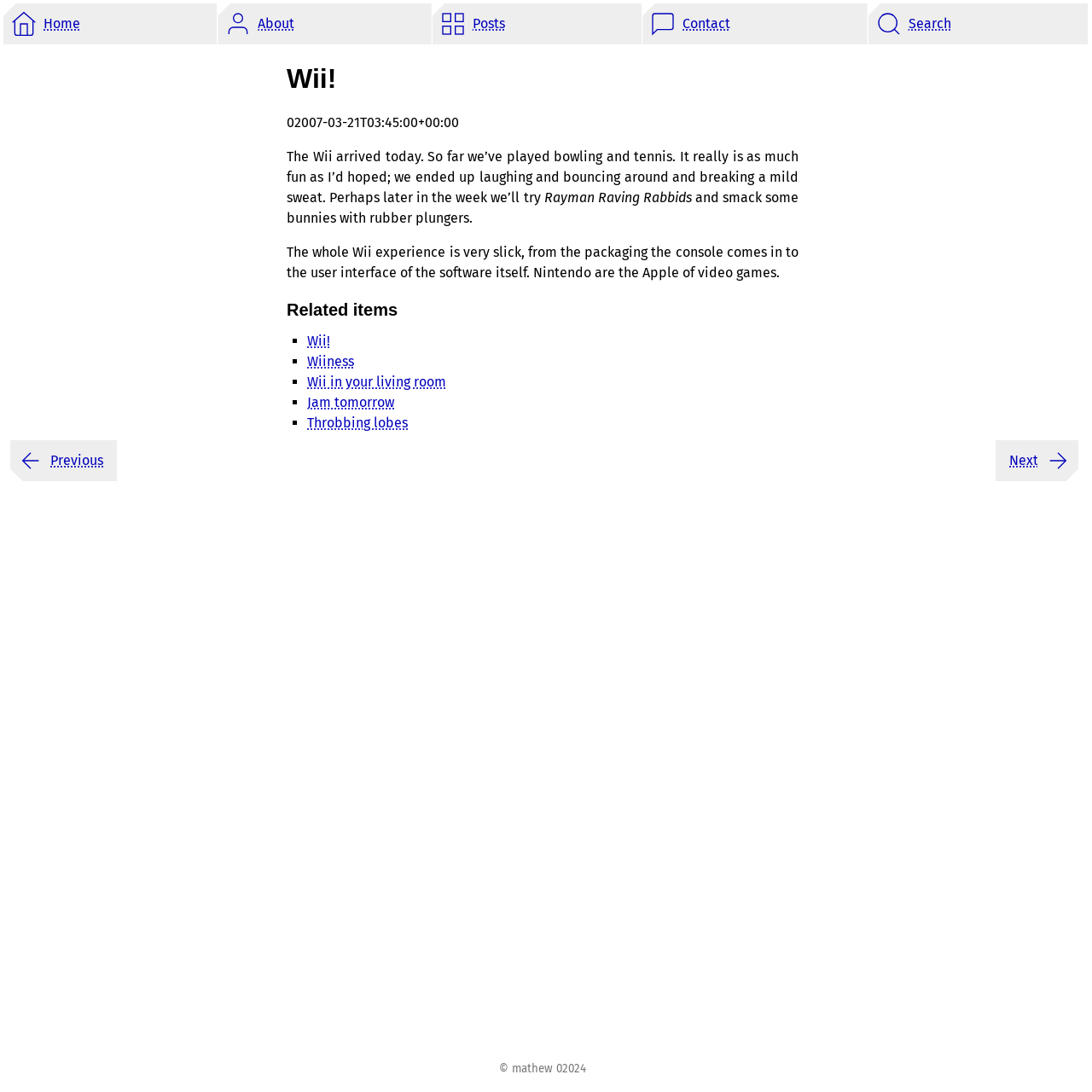Select the bounding box coordinates of the element I need to click to carry out the following instruction: "search for something".

[0.795, 0.003, 0.994, 0.041]